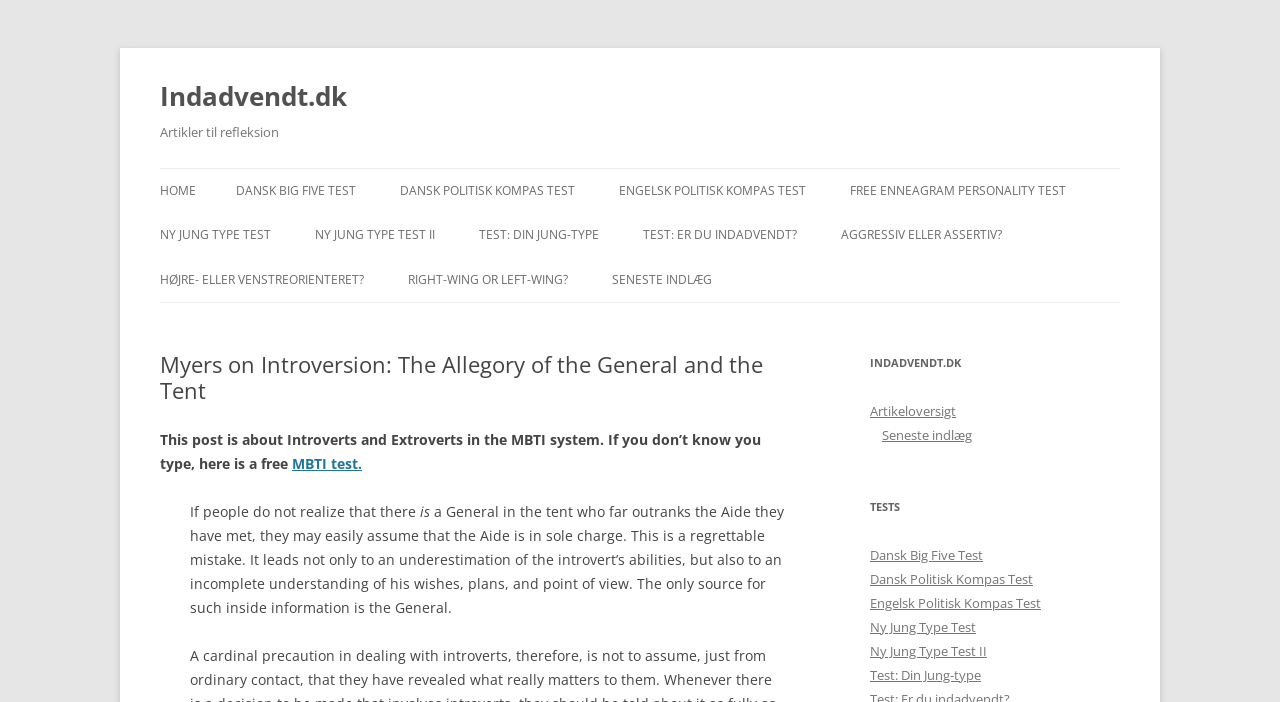Find the bounding box coordinates for the element that must be clicked to complete the instruction: "Read the article 'Myers on Introversion: The Allegory of the General and the Tent'". The coordinates should be four float numbers between 0 and 1, indicated as [left, top, right, bottom].

[0.125, 0.5, 0.613, 0.575]